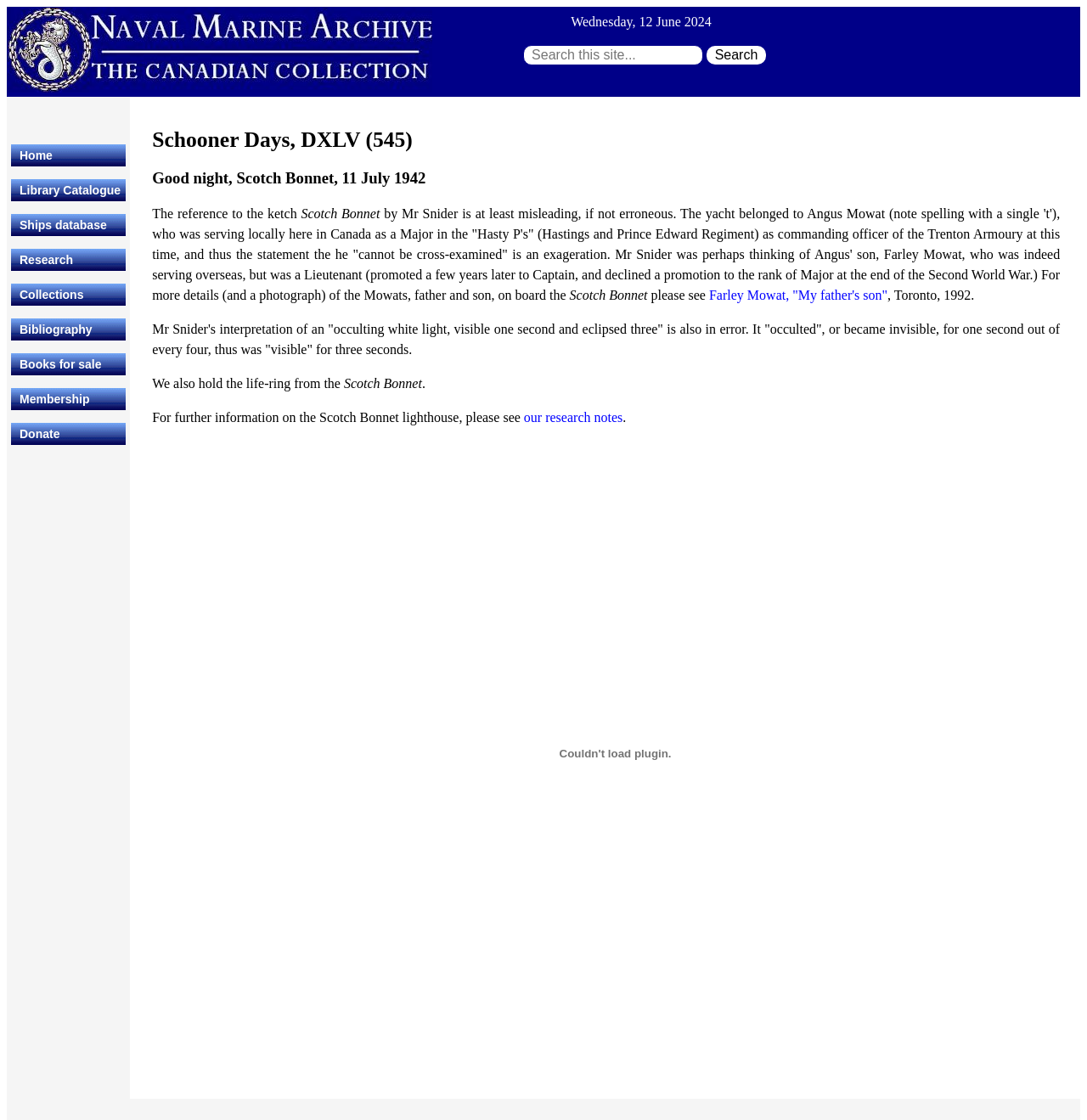Determine the bounding box coordinates of the region that needs to be clicked to achieve the task: "Search for books for sale".

[0.01, 0.315, 0.116, 0.335]